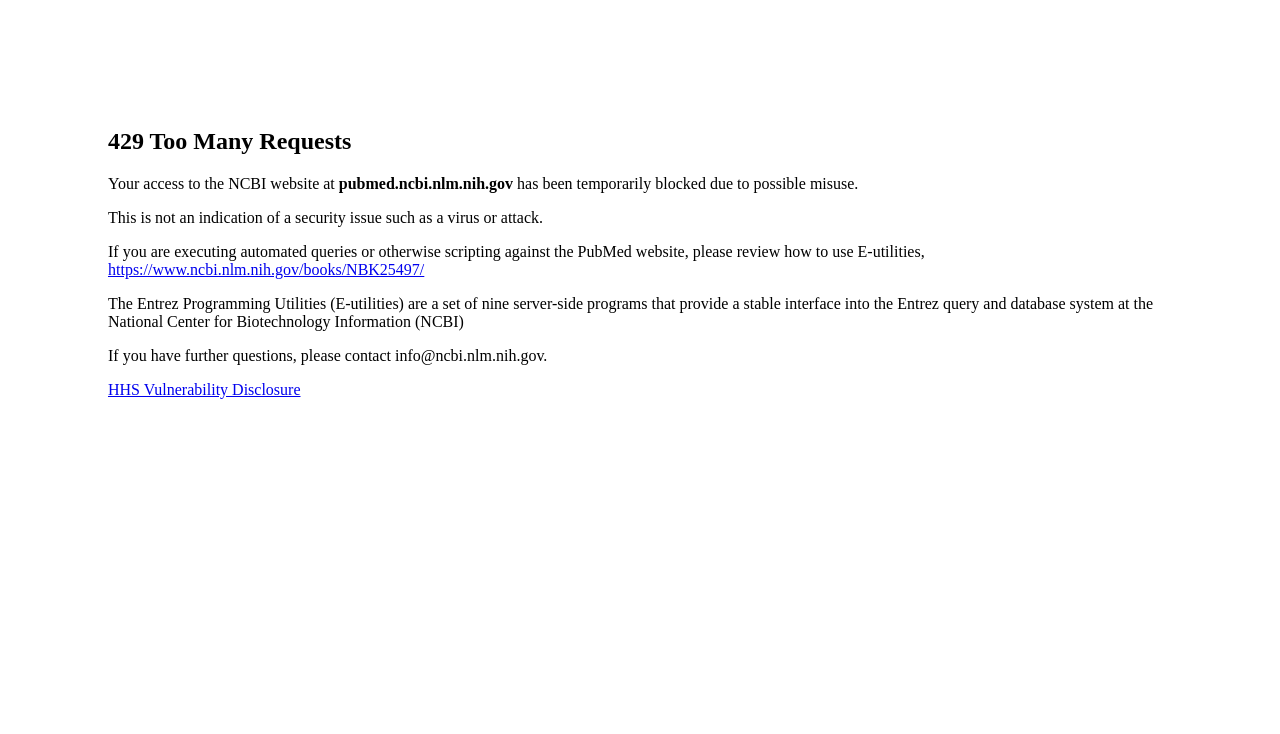What is the name of the server-side programs?
Please respond to the question with a detailed and well-explained answer.

The webpage mentions that 'The Entrez Programming Utilities (E-utilities) are a set of nine server-side programs that provide a stable interface into the Entrez query and database system at the National Center for Biotechnology Information (NCBI)' which indicates that the name of the server-side programs is E-utilities.